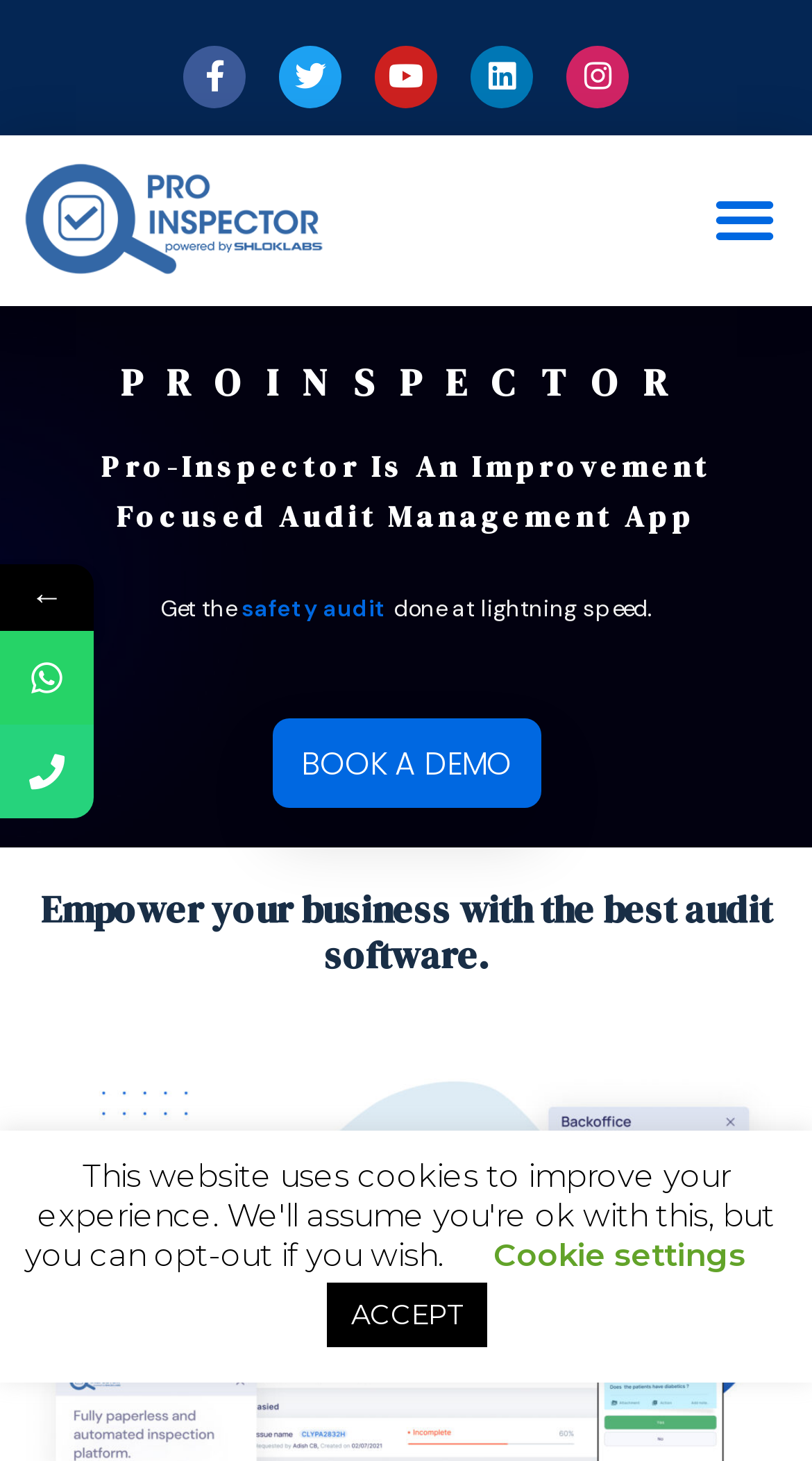Please provide a comprehensive response to the question below by analyzing the image: 
What is the focus of the Pro-Inspector app?

The focus of the Pro-Inspector app can be inferred from the text content of the link element 'safety audit' with bounding box coordinates [0.297, 0.406, 0.477, 0.426], which suggests that the app is focused on safety audit and inspection management.